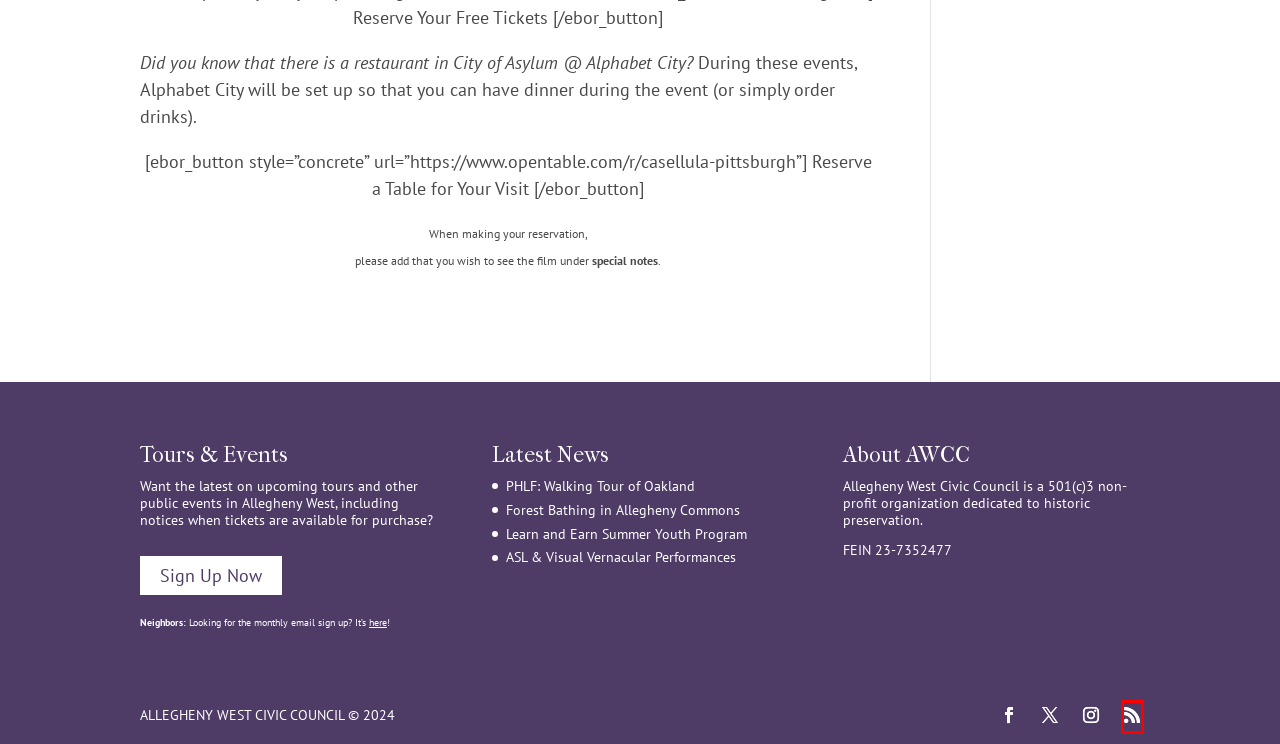With the provided webpage screenshot containing a red bounding box around a UI element, determine which description best matches the new webpage that appears after clicking the selected element. The choices are:
A. Learn and Earn Summer Youth Program - Allegheny West
B. Forest Bathing in Allegheny Commons - Allegheny West
C. Allegheny West
D. Tour - Allegheny West
E. Tour Mailing List - Allegheny West
F. Volunteer - Allegheny West
G. ASL & Visual Vernacular Performances - Allegheny West
H. PHLF: Walking Tour of Oakland - Allegheny West

C